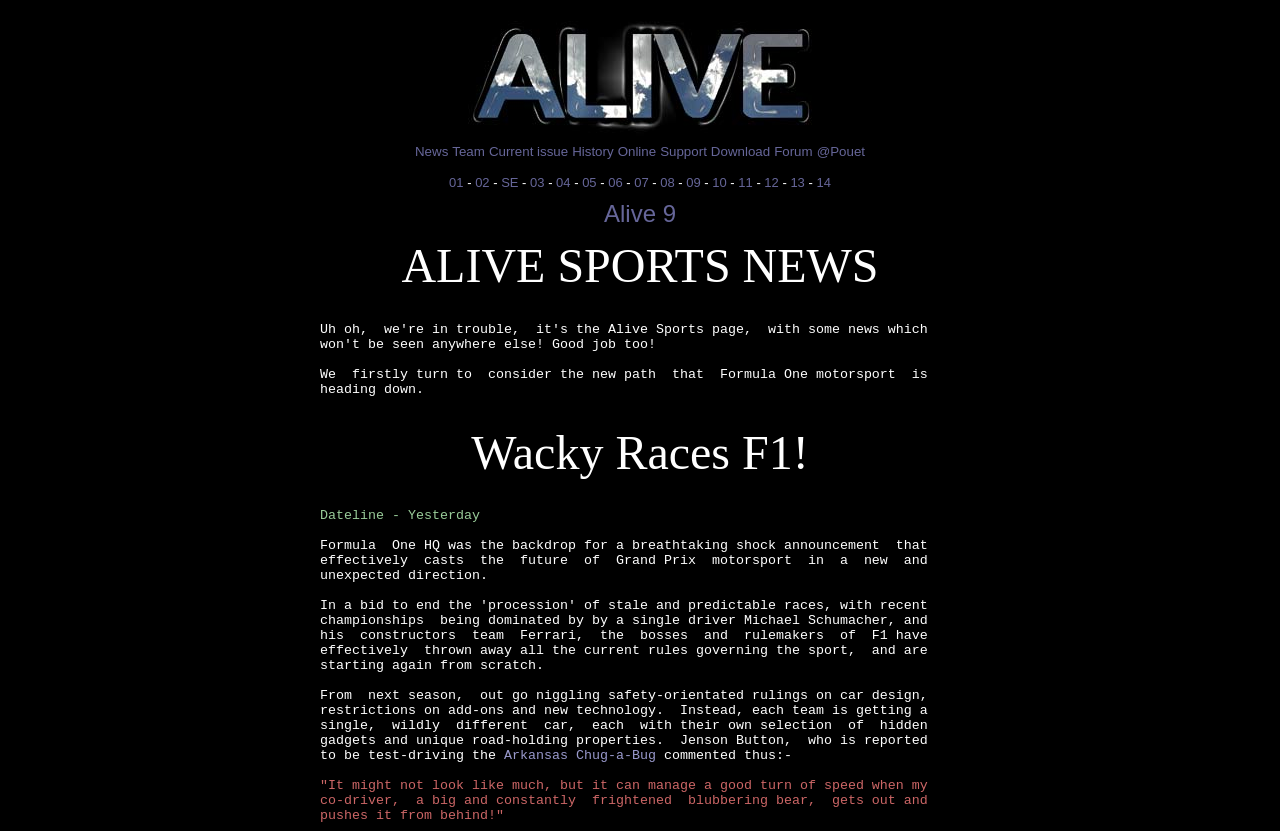What is the name of the current issue?
Answer the question with just one word or phrase using the image.

Alive 9